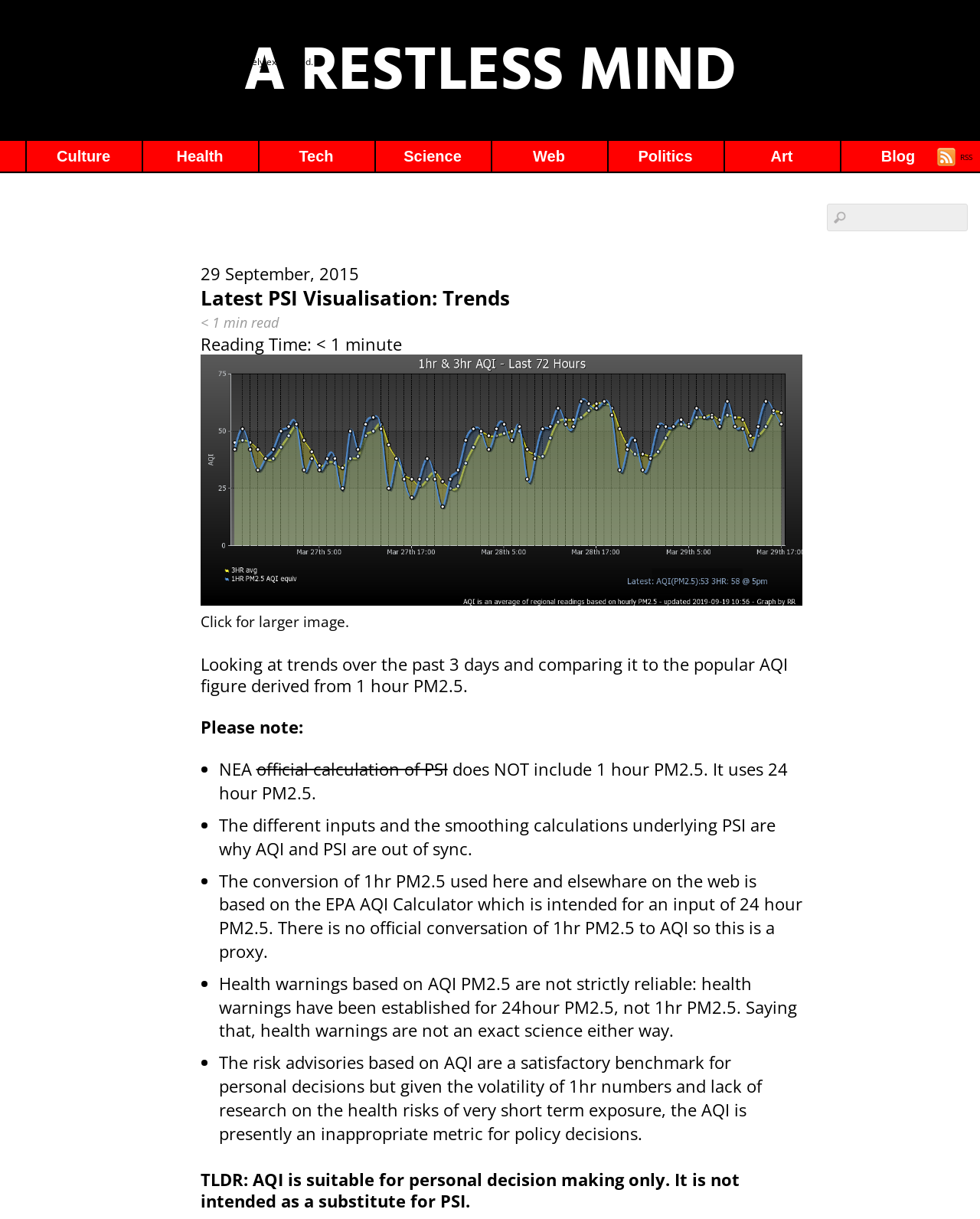What is the topic of the latest PSI visualization? Look at the image and give a one-word or short phrase answer.

Trends